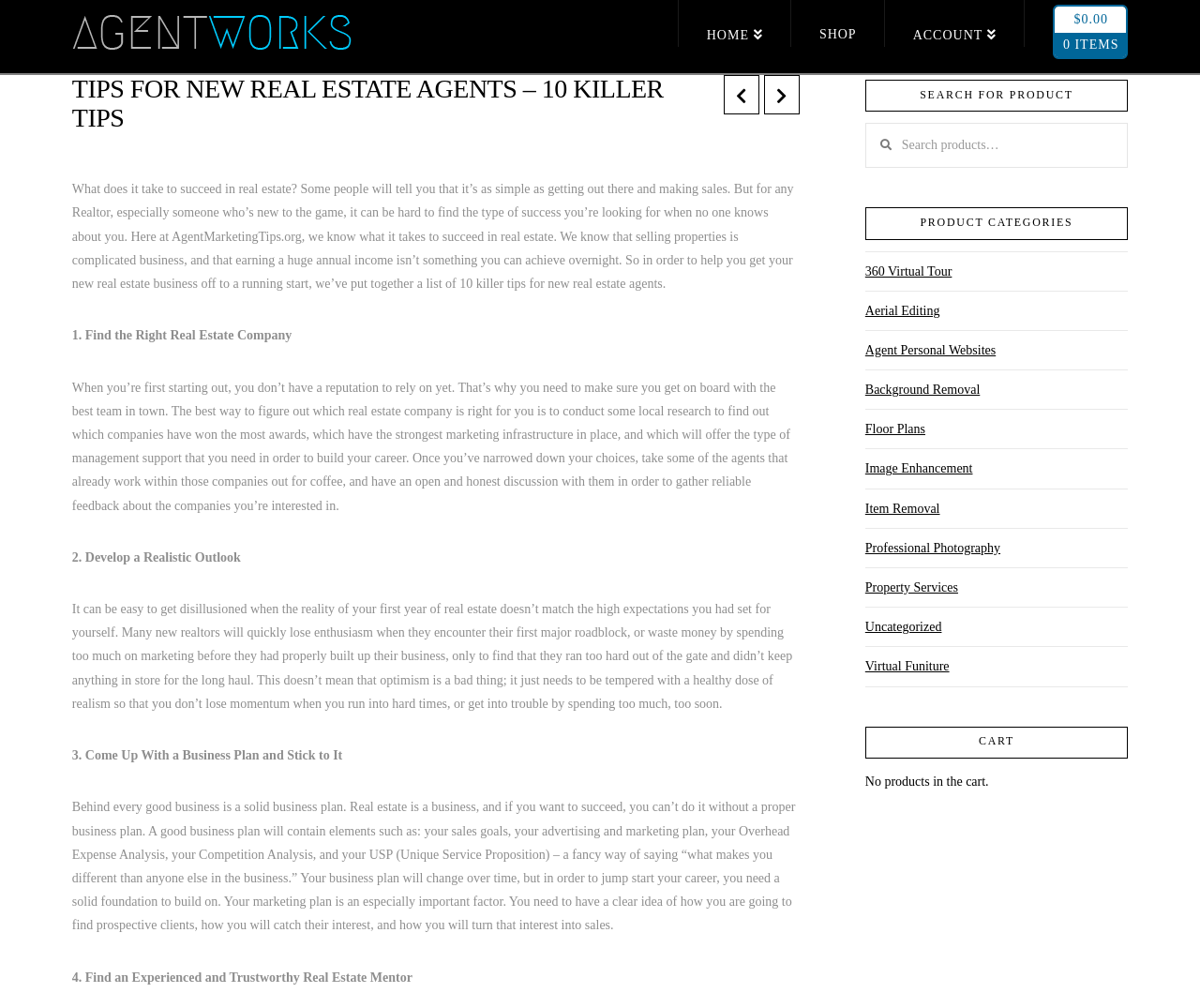What is the main topic of this webpage?
Provide a comprehensive and detailed answer to the question.

Based on the webpage content, it appears that the main topic is providing tips for new real estate agents, as indicated by the heading 'TIPS FOR NEW REAL ESTATE AGENTS – 10 KILLER TIPS' and the subsequent text discussing various tips for success in real estate.